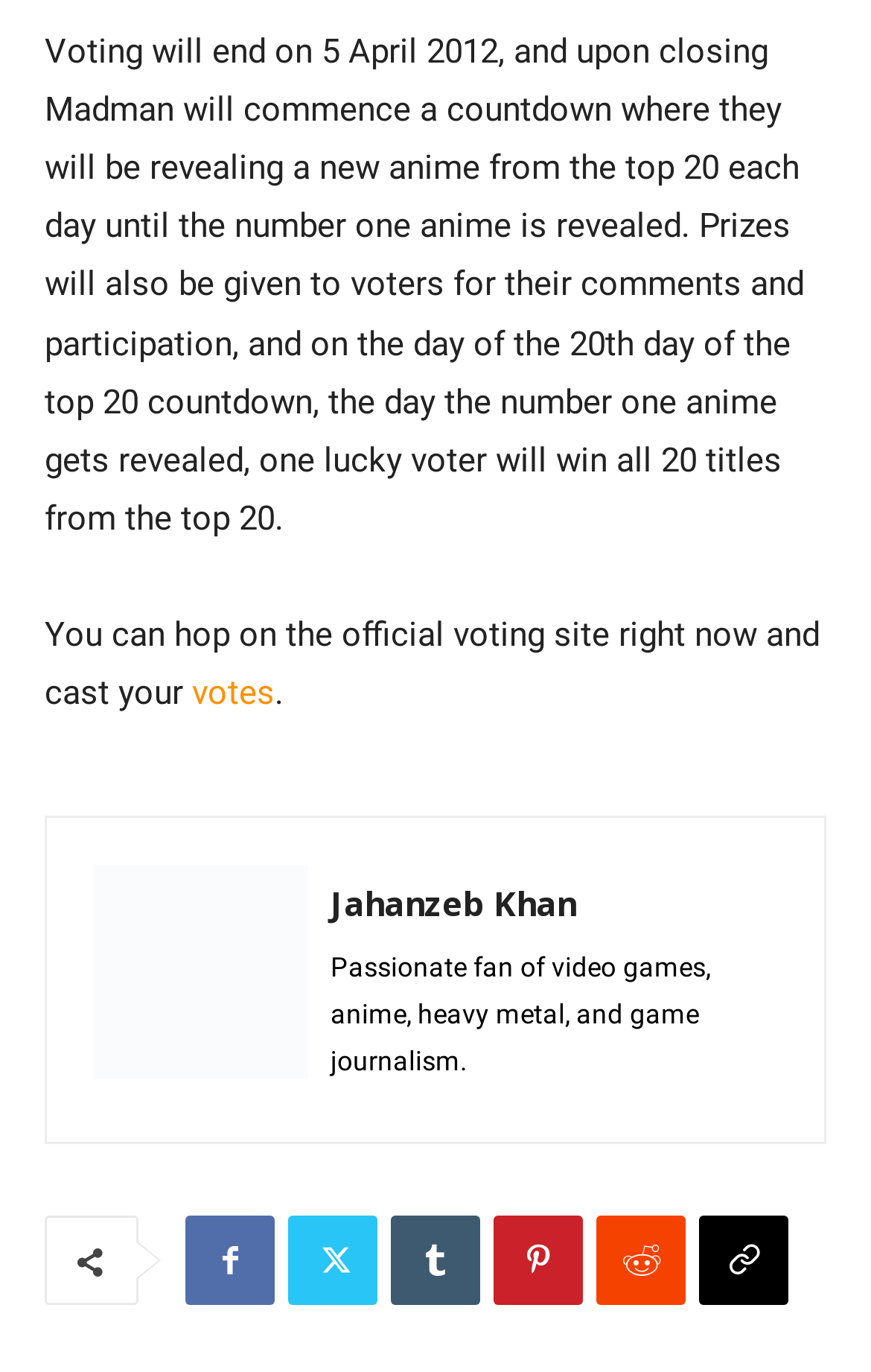Locate the bounding box coordinates of the clickable region to complete the following instruction: "Click the 'votes' link."

[0.221, 0.49, 0.315, 0.52]